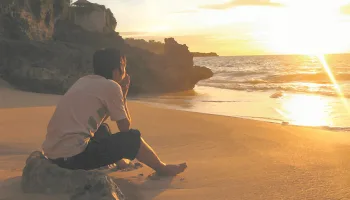What is the theme of the image?
Please respond to the question with a detailed and well-explained answer.

The caption suggests that moments like these are valuable for personal growth and appreciation of life's experiences, which is one of the themes of the image, along with seasonal relationships and self-cherishment.